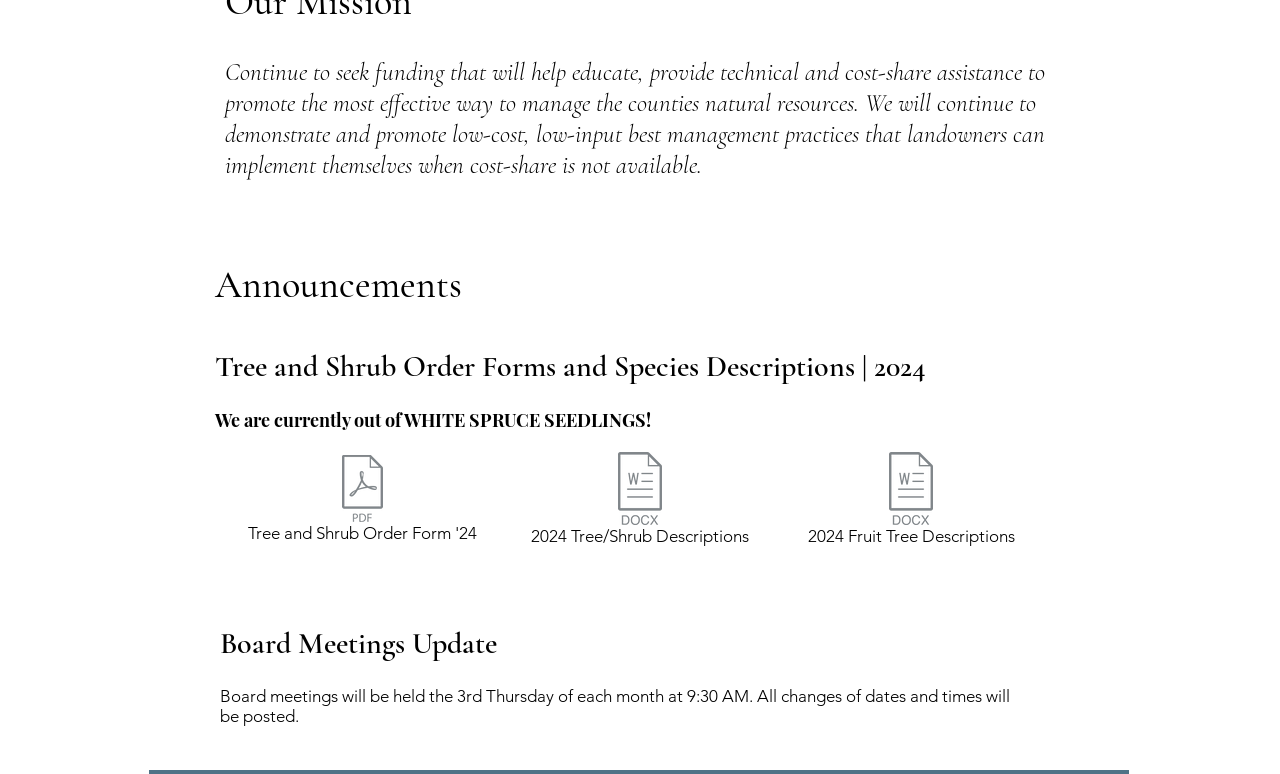Bounding box coordinates are specified in the format (top-left x, top-left y, bottom-right x, bottom-right y). All values are floating point numbers bounded between 0 and 1. Please provide the bounding box coordinate of the region this sentence describes: 2024 Tree/Shrub Descriptions

[0.388, 0.584, 0.612, 0.716]